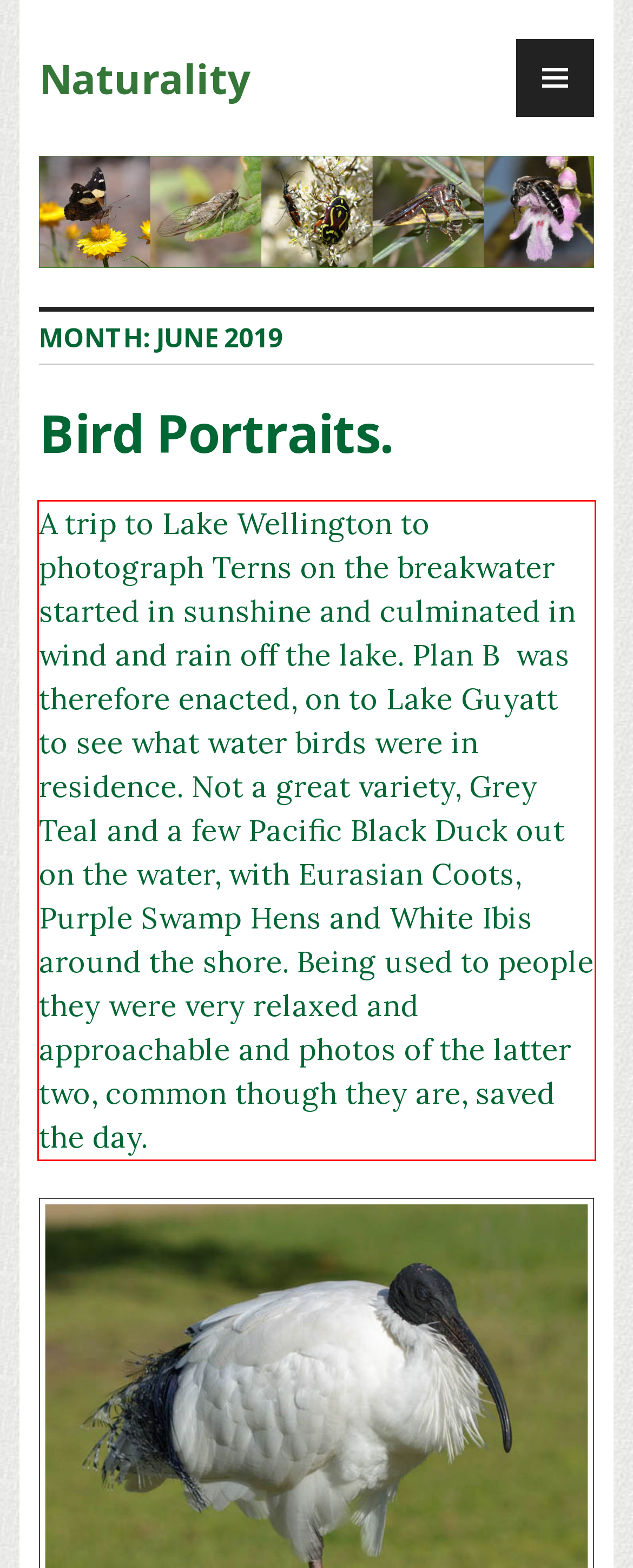Analyze the screenshot of a webpage where a red rectangle is bounding a UI element. Extract and generate the text content within this red bounding box.

A trip to Lake Wellington to photograph Terns on the breakwater started in sunshine and culminated in wind and rain off the lake. Plan B was therefore enacted, on to Lake Guyatt to see what water birds were in residence. Not a great variety, Grey Teal and a few Pacific Black Duck out on the water, with Eurasian Coots, Purple Swamp Hens and White Ibis around the shore. Being used to people they were very relaxed and approachable and photos of the latter two, common though they are, saved the day.